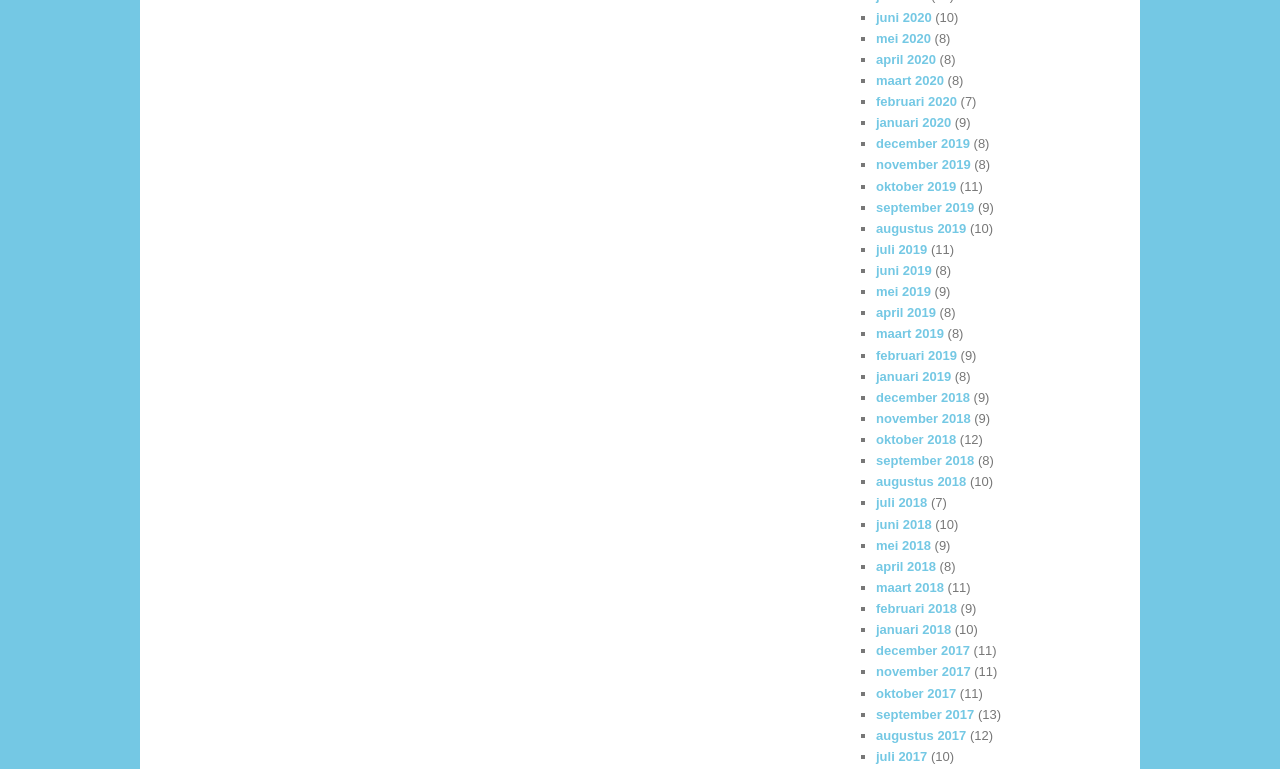Answer the following inquiry with a single word or phrase:
Which month has the most items?

oktober 2018